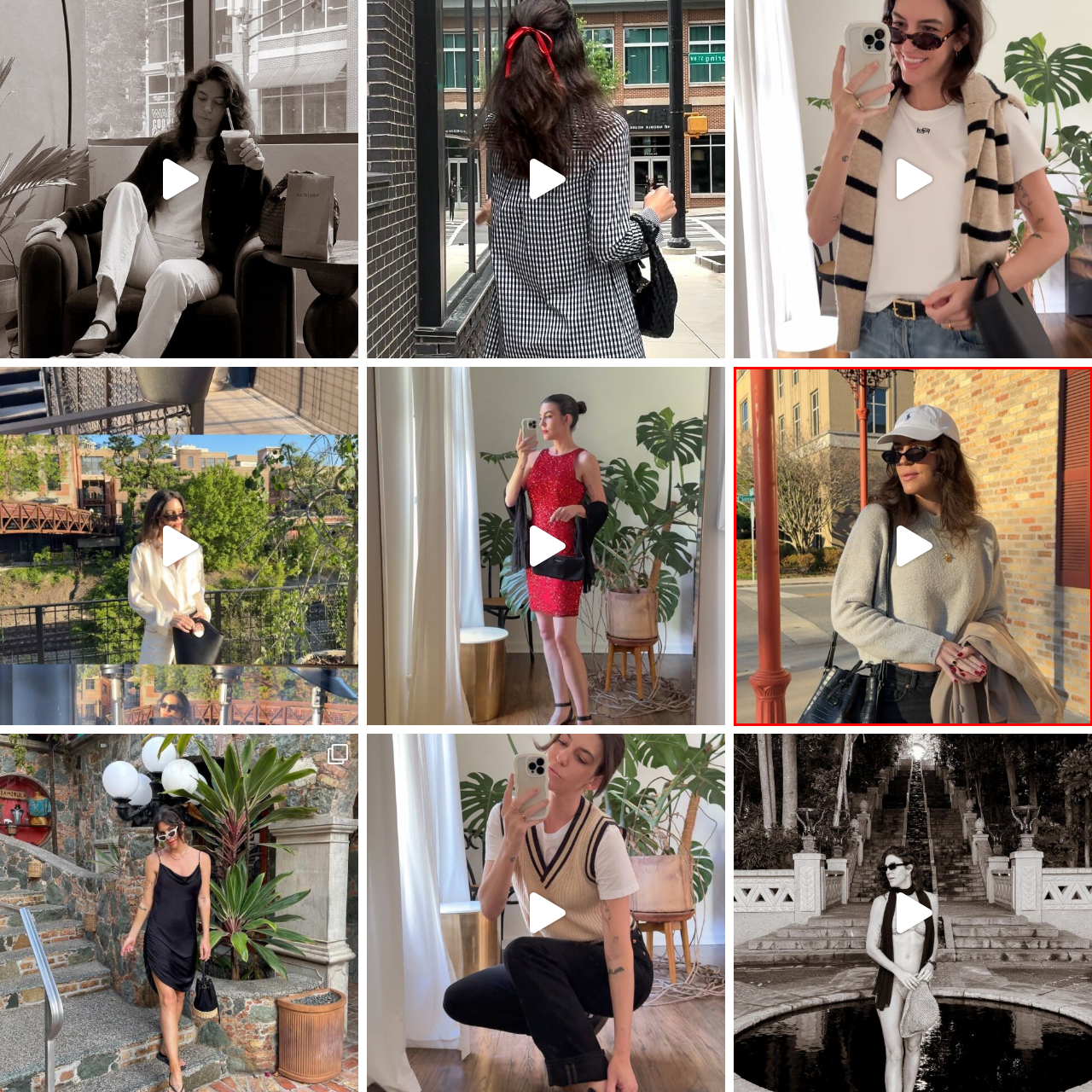What is the color of the coat draped over the woman's arm?
Pay attention to the image part enclosed by the red bounding box and answer the question using a single word or a short phrase.

Beige